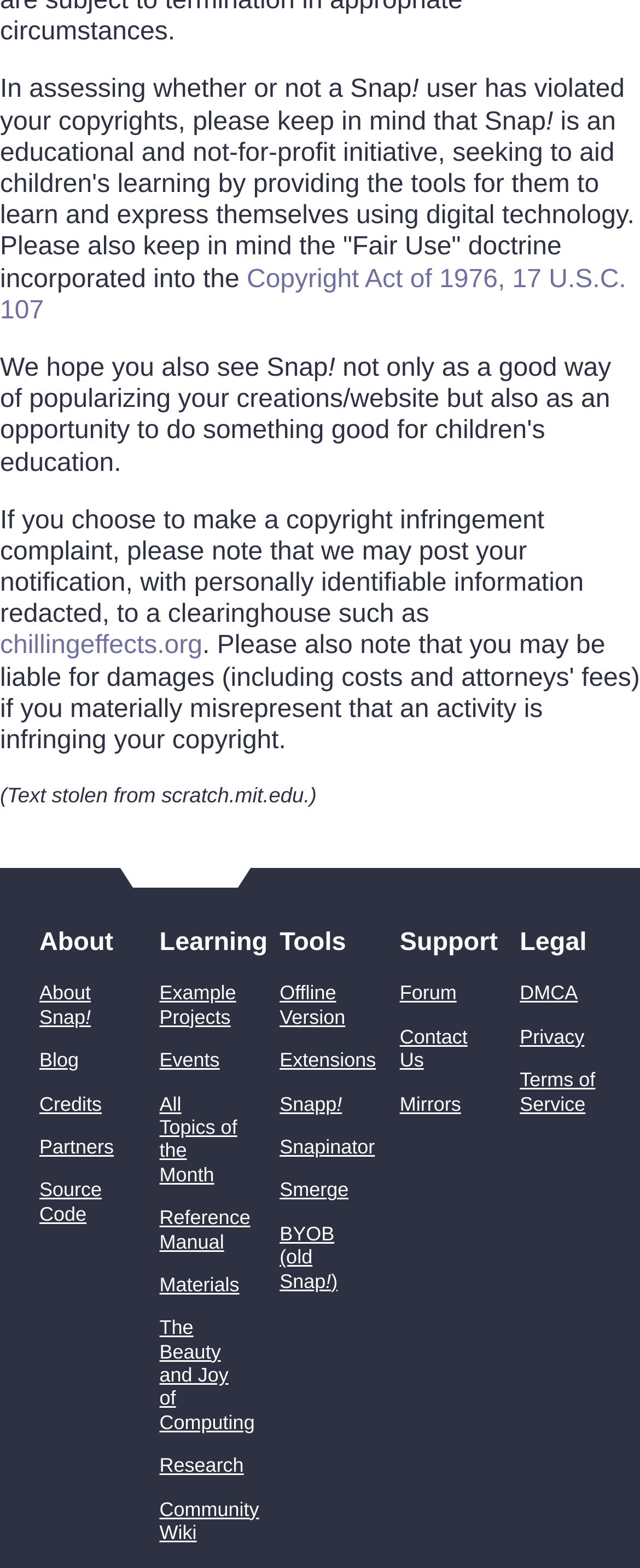How many links are available under the 'Learning' category?
Look at the image and provide a detailed response to the question.

Under the 'Learning' category, I counted seven links: Example Projects, Events, All Topics of the Month, Reference Manual, Materials, The Beauty and Joy of Computing, and Research.